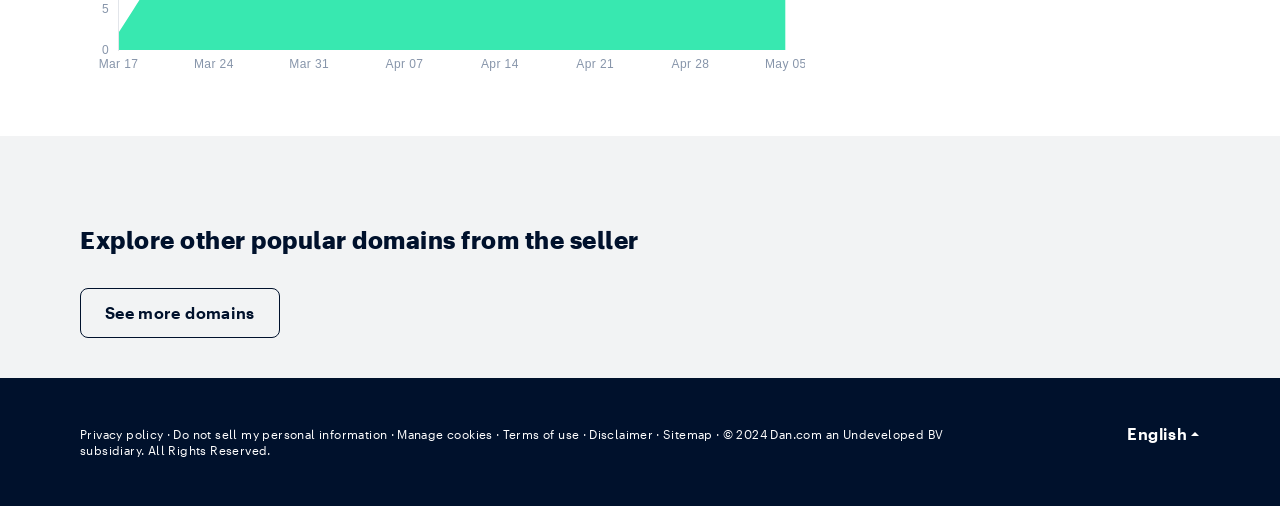Please find the bounding box for the following UI element description. Provide the coordinates in (top-left x, top-left y, bottom-right x, bottom-right y) format, with values between 0 and 1: English

[0.88, 0.839, 0.937, 0.875]